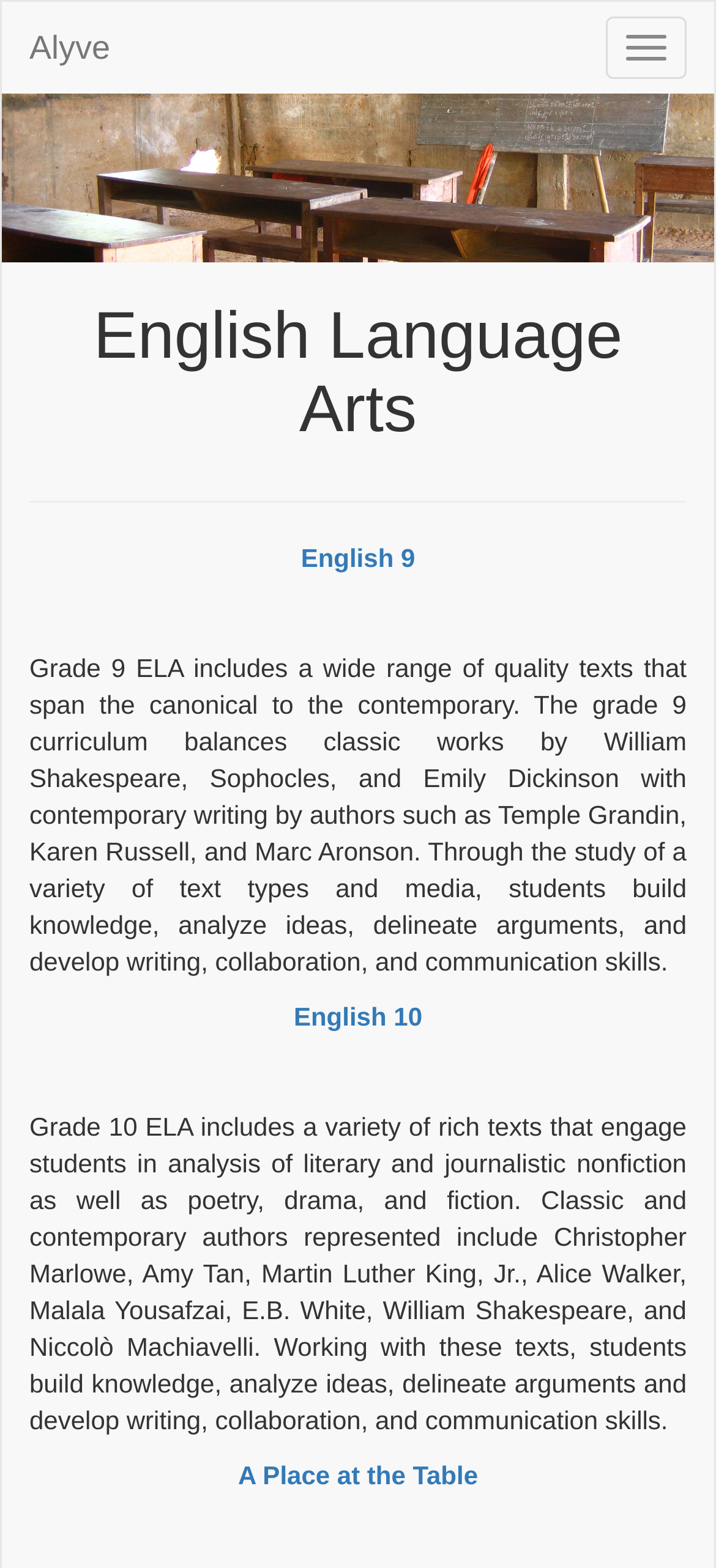Using the provided description Toggle navigation, find the bounding box coordinates for the UI element. Provide the coordinates in (top-left x, top-left y, bottom-right x, bottom-right y) format, ensuring all values are between 0 and 1.

[0.846, 0.011, 0.959, 0.05]